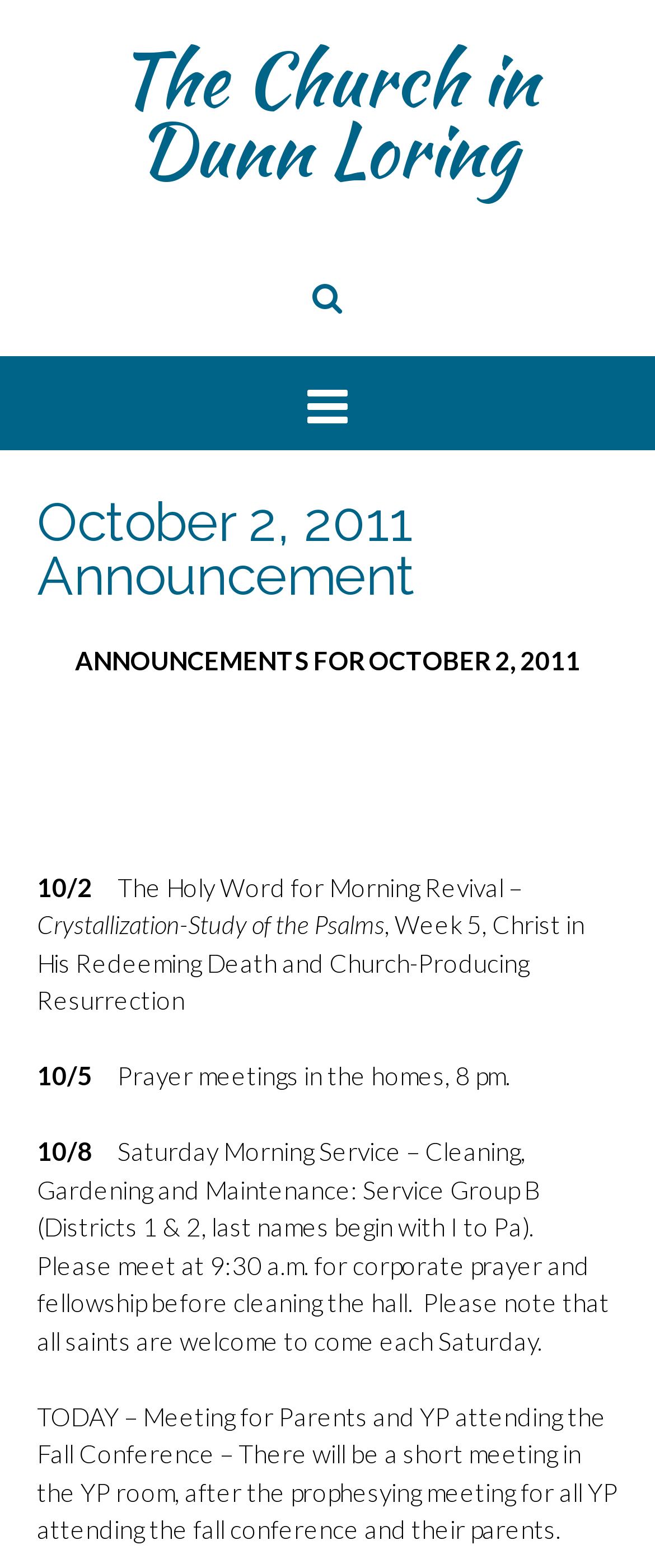Identify the headline of the webpage and generate its text content.

October 2, 2011 Announcement